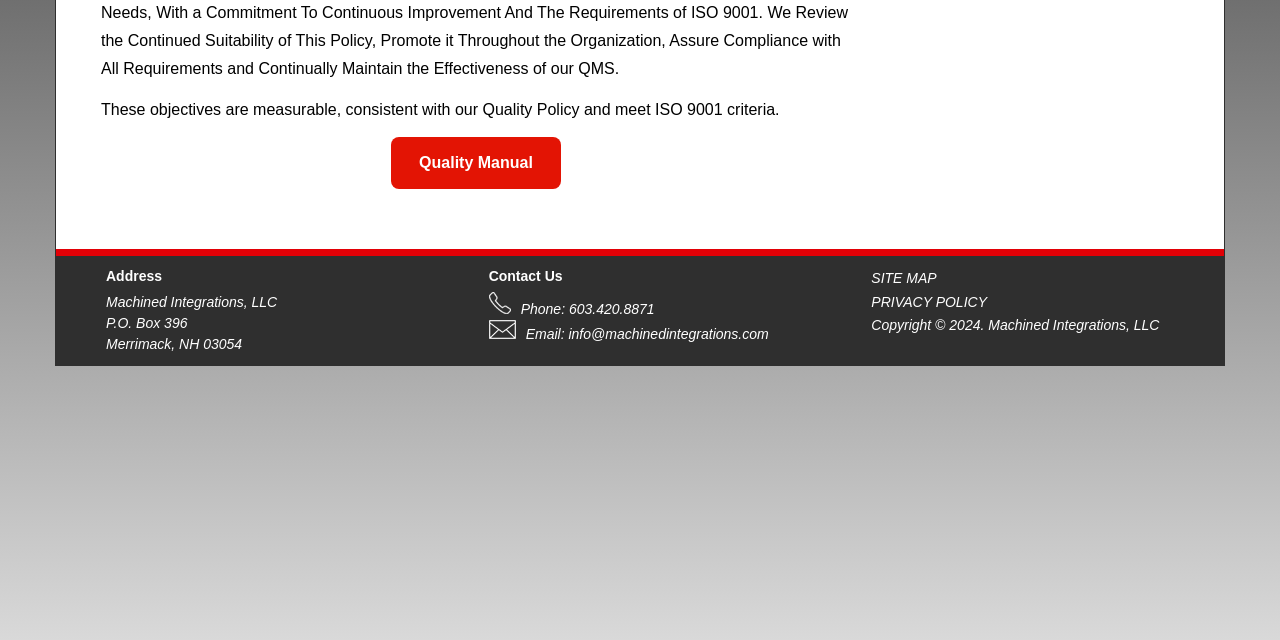For the element described, predict the bounding box coordinates as (top-left x, top-left y, bottom-right x, bottom-right y). All values should be between 0 and 1. Element description: PRIVACY POLICY

[0.681, 0.46, 0.771, 0.485]